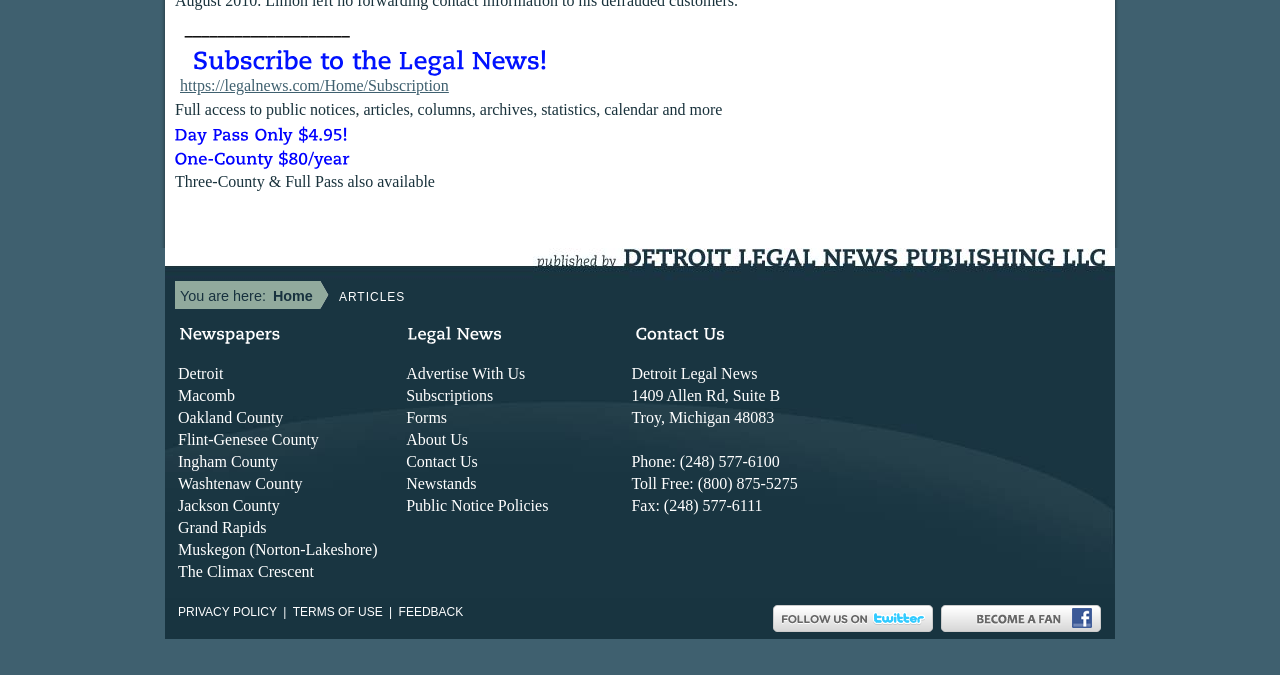Respond to the following question with a brief word or phrase:
What is the phone number of the Detroit Legal News?

(248) 577-6100